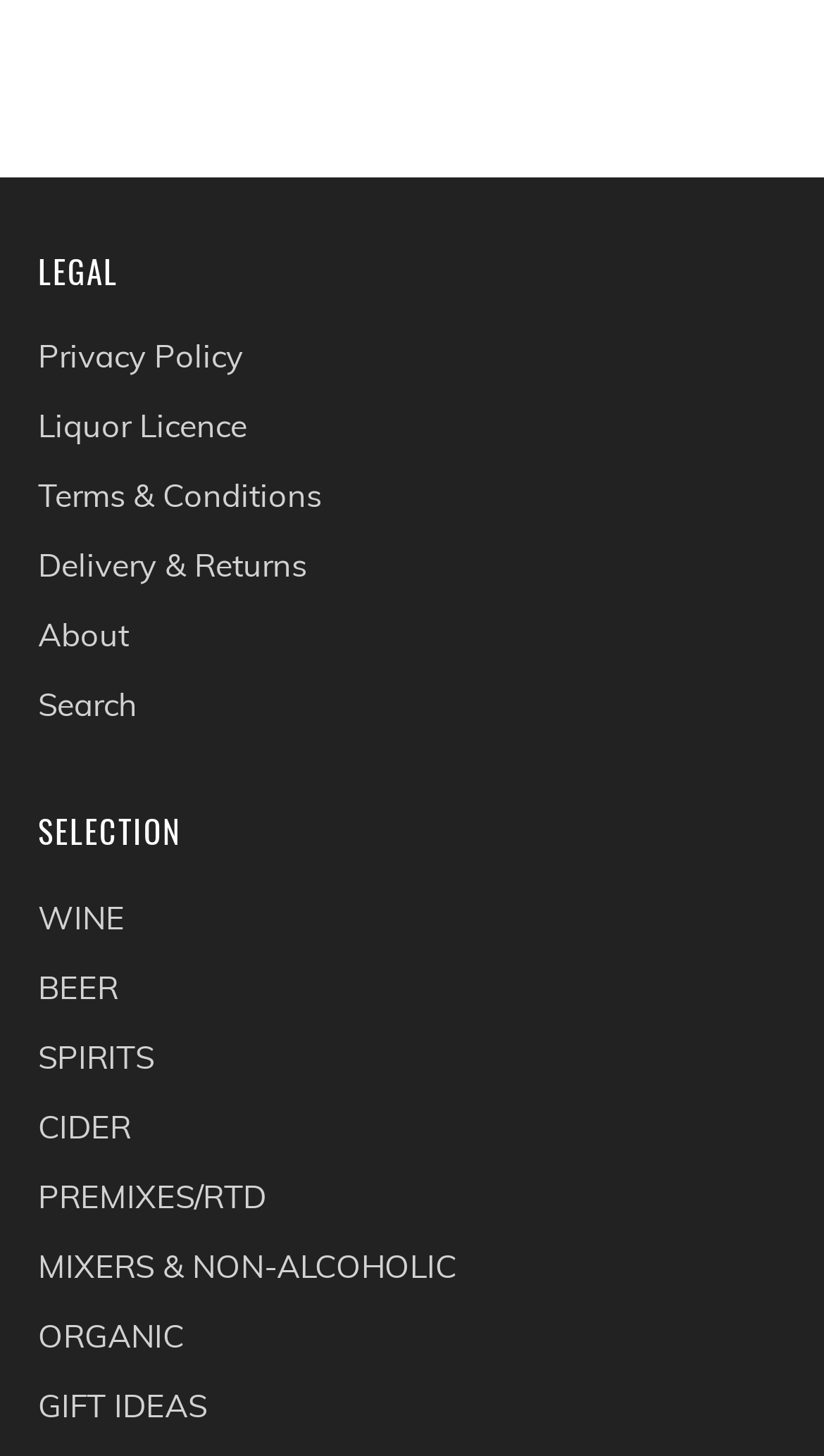Determine the bounding box coordinates of the target area to click to execute the following instruction: "View privacy policy."

[0.046, 0.231, 0.295, 0.258]